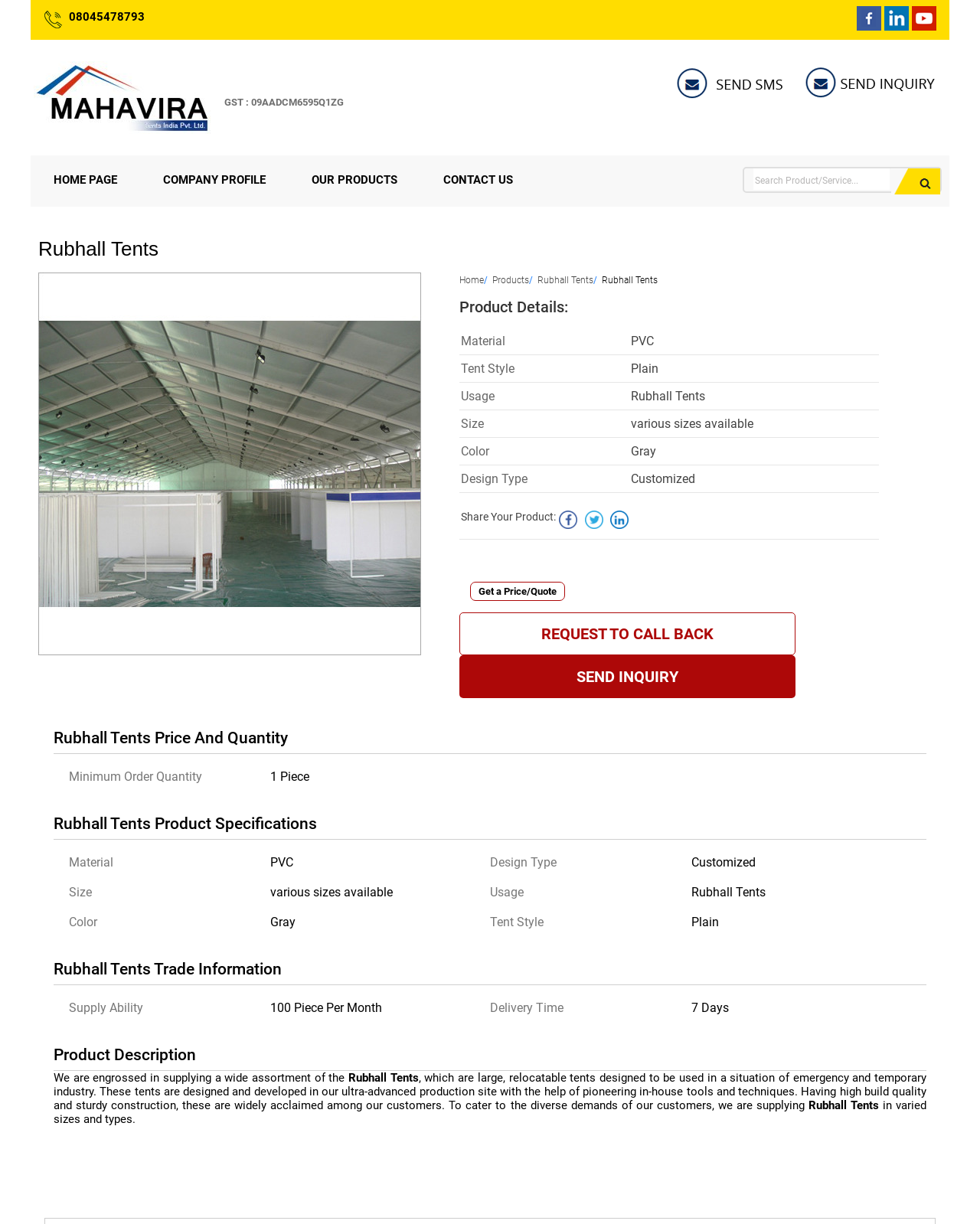Bounding box coordinates should be provided in the format (top-left x, top-left y, bottom-right x, bottom-right y) with all values between 0 and 1. Identify the bounding box for this UI element: Request To Call Back

[0.469, 0.5, 0.811, 0.535]